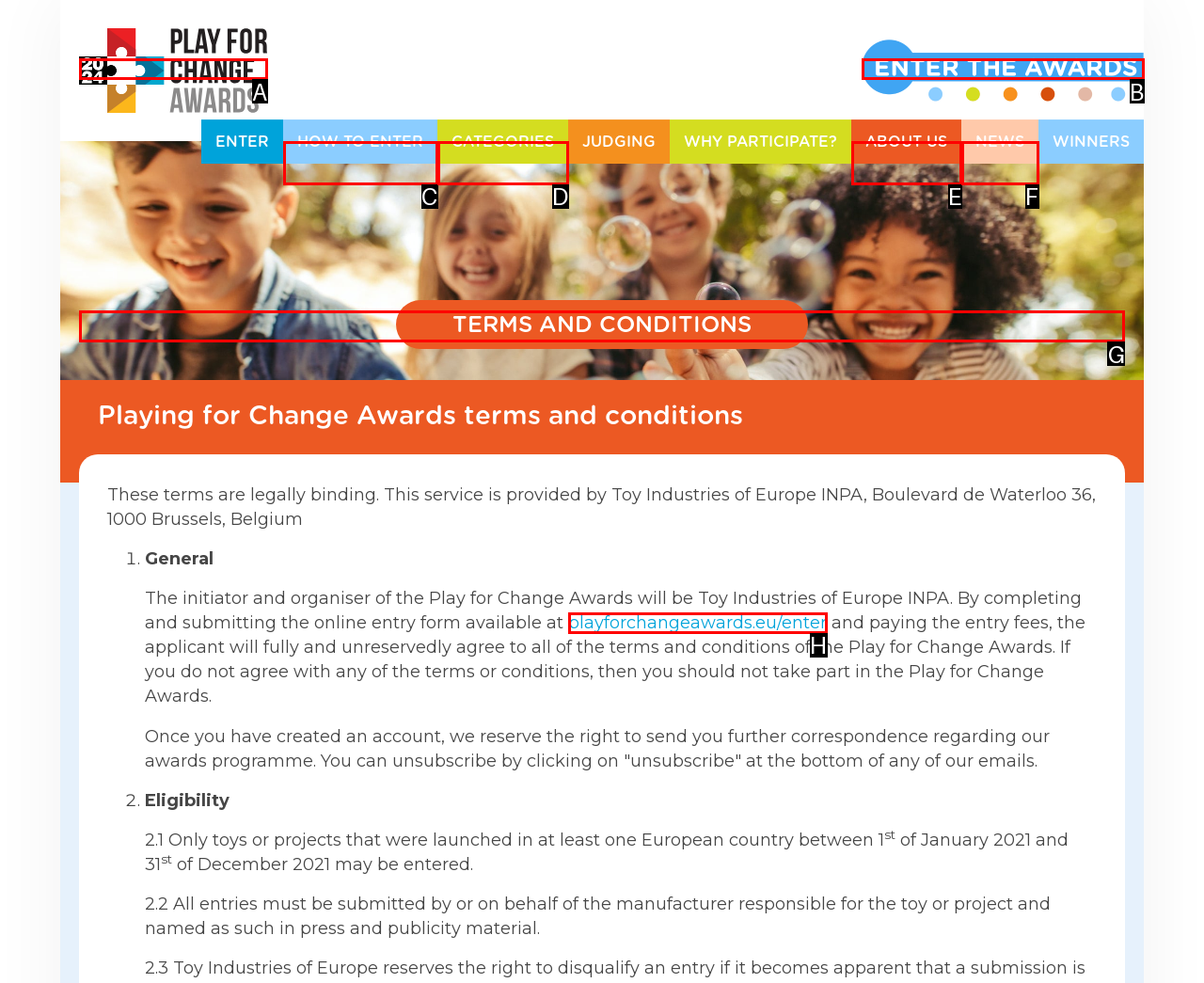Which UI element's letter should be clicked to achieve the task: Read the 'TERMS AND CONDITIONS'
Provide the letter of the correct choice directly.

G